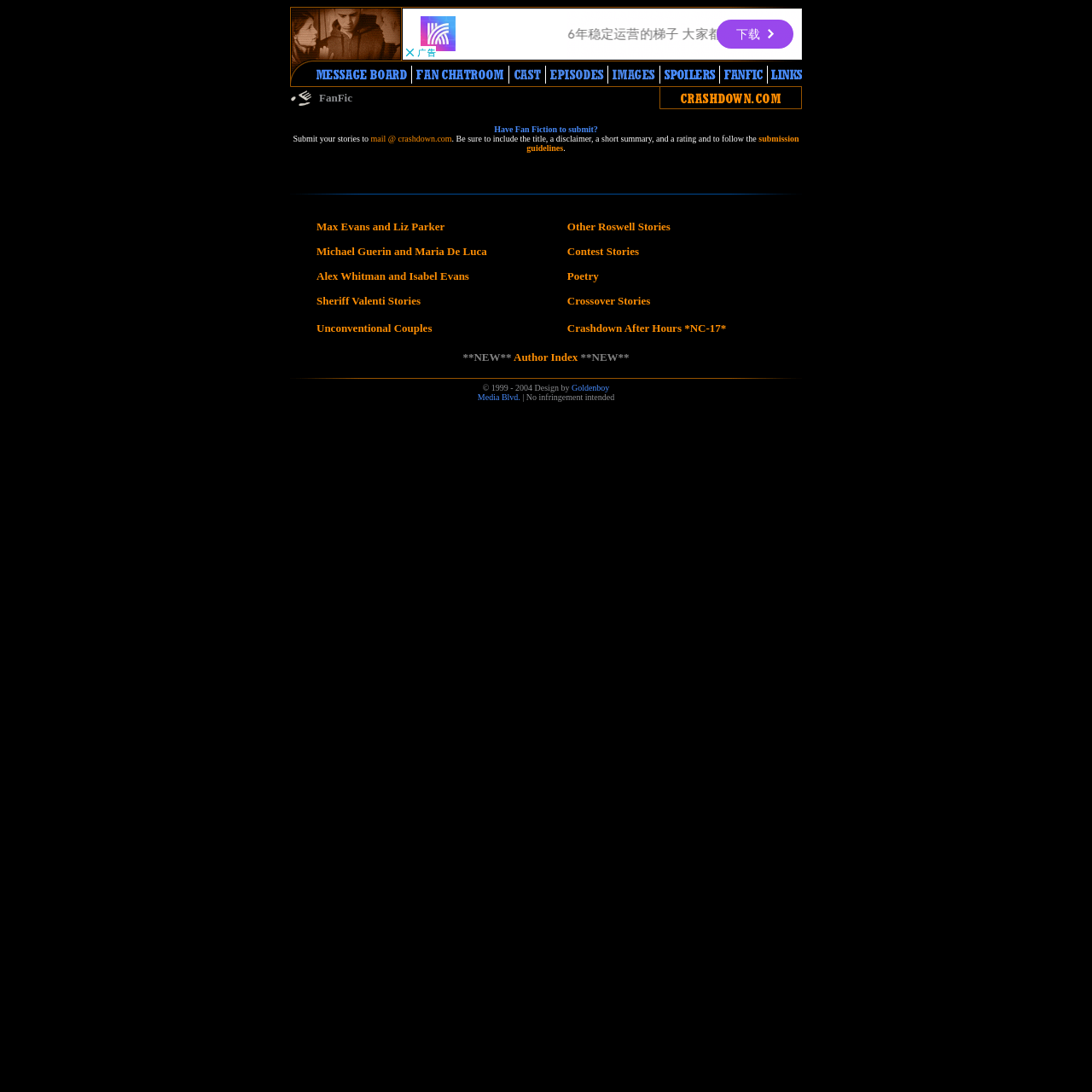How many images are displayed on the webpage?
Please give a detailed and elaborate answer to the question.

By analyzing the webpage structure, I found that there are 14 images displayed on the webpage, including the images in the table rows and the image in the submission guidelines section.